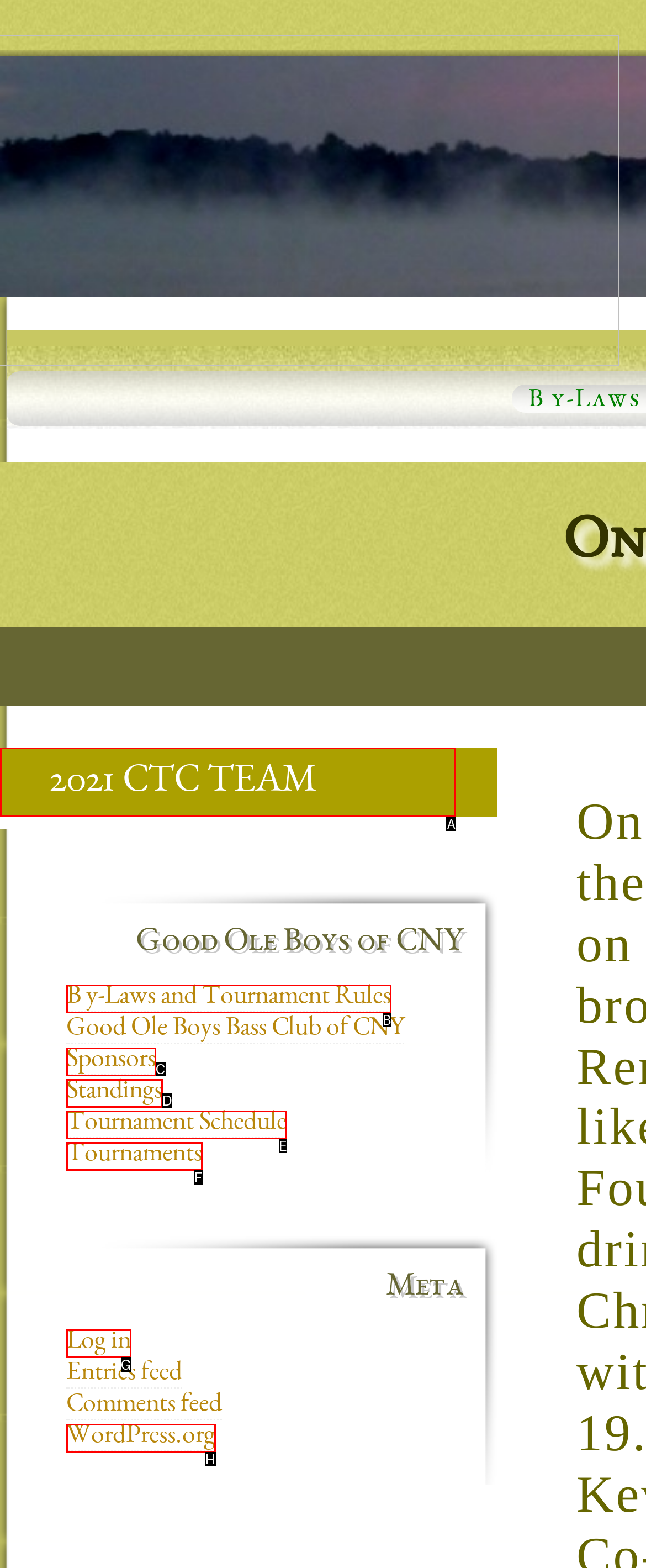Point out the option that needs to be clicked to fulfill the following instruction: Check the date of the article
Answer with the letter of the appropriate choice from the listed options.

None